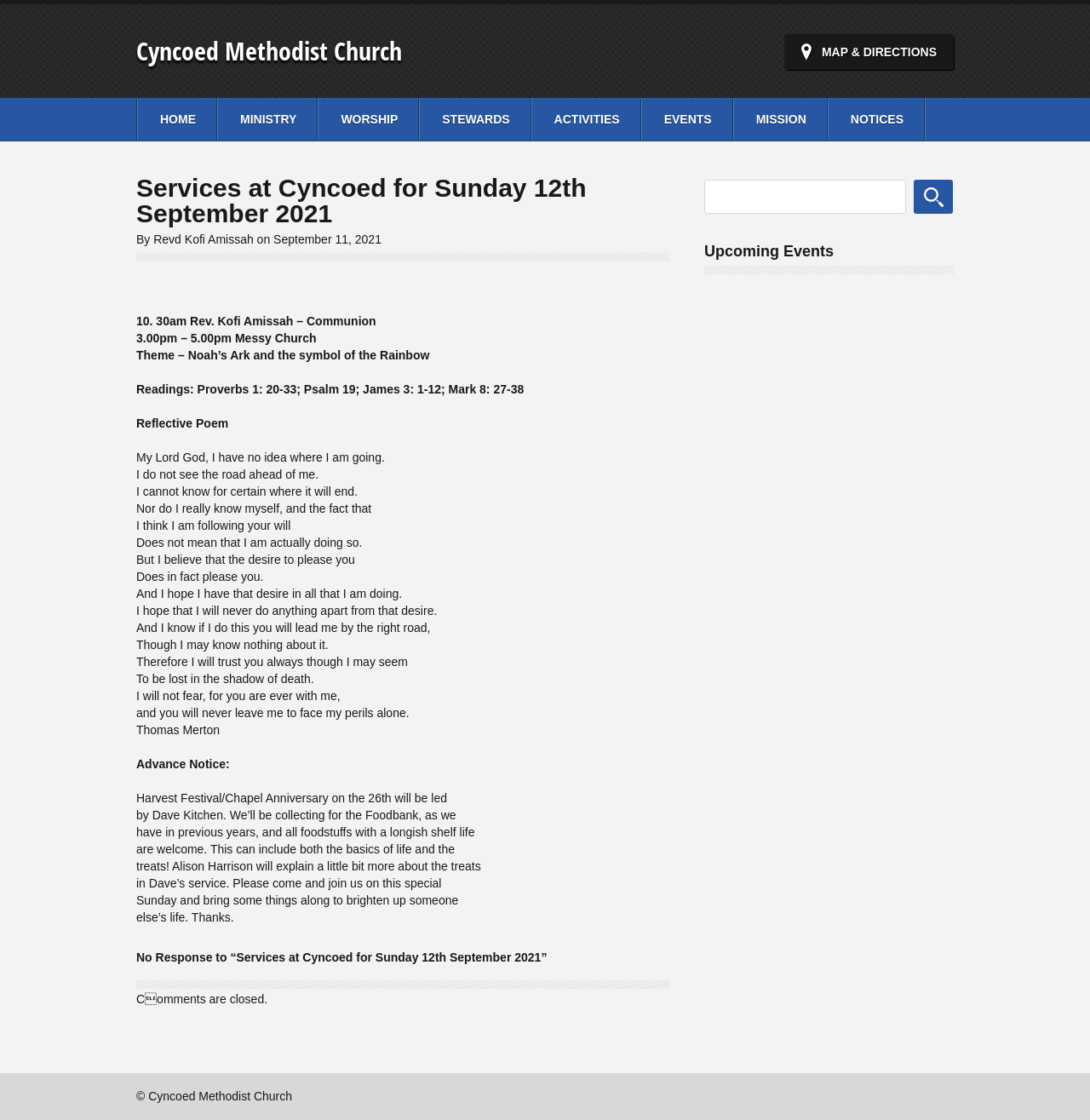Determine the bounding box coordinates for the area that needs to be clicked to fulfill this task: "Click on the 'MAP & DIRECTIONS' link". The coordinates must be given as four float numbers between 0 and 1, i.e., [left, top, right, bottom].

[0.719, 0.03, 0.875, 0.062]